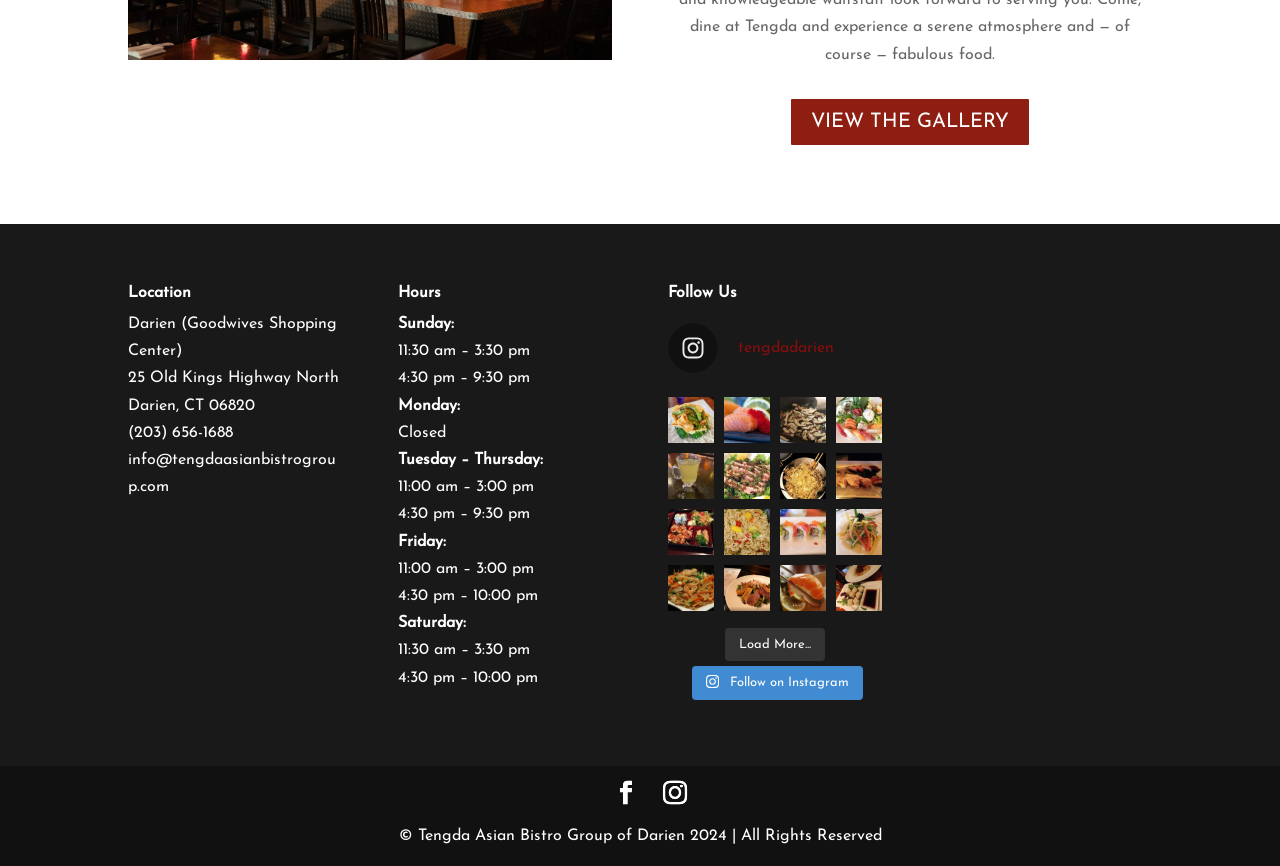Look at the image and give a detailed response to the following question: What are the hours of operation on Sundays?

I found the hours of operation by looking at the 'Hours' section of the webpage, which lists the hours for each day of the week. On Sundays, the hours are '11:30 am – 3:30 pm' and '4:30 pm – 9:30 pm'.